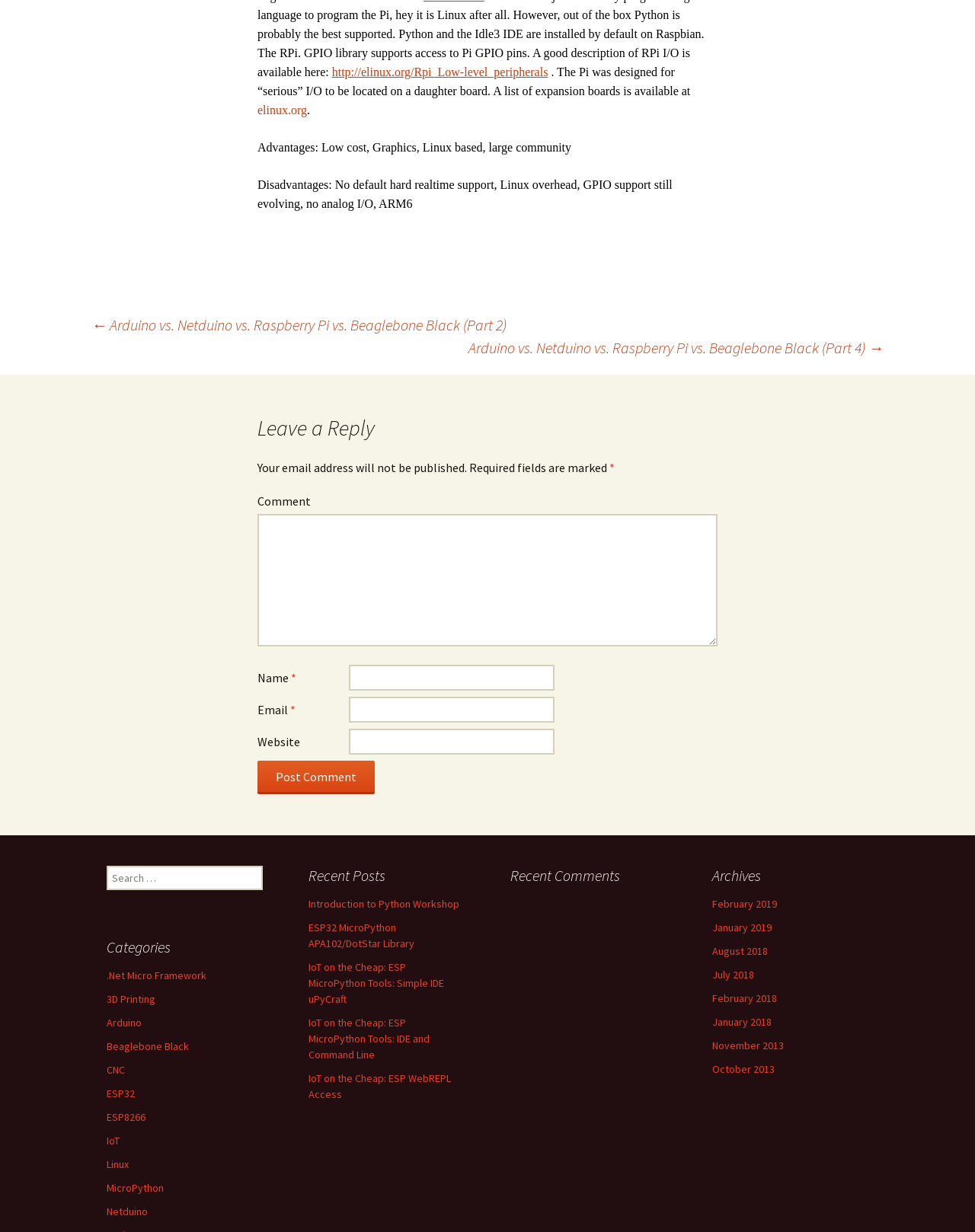Provide a thorough and detailed response to the question by examining the image: 
What is the category of the post 'Introduction to Python Workshop'?

The post 'Introduction to Python Workshop' is listed under the 'Recent Posts' section, and based on the title, it is likely categorized under Python, which is a programming language.